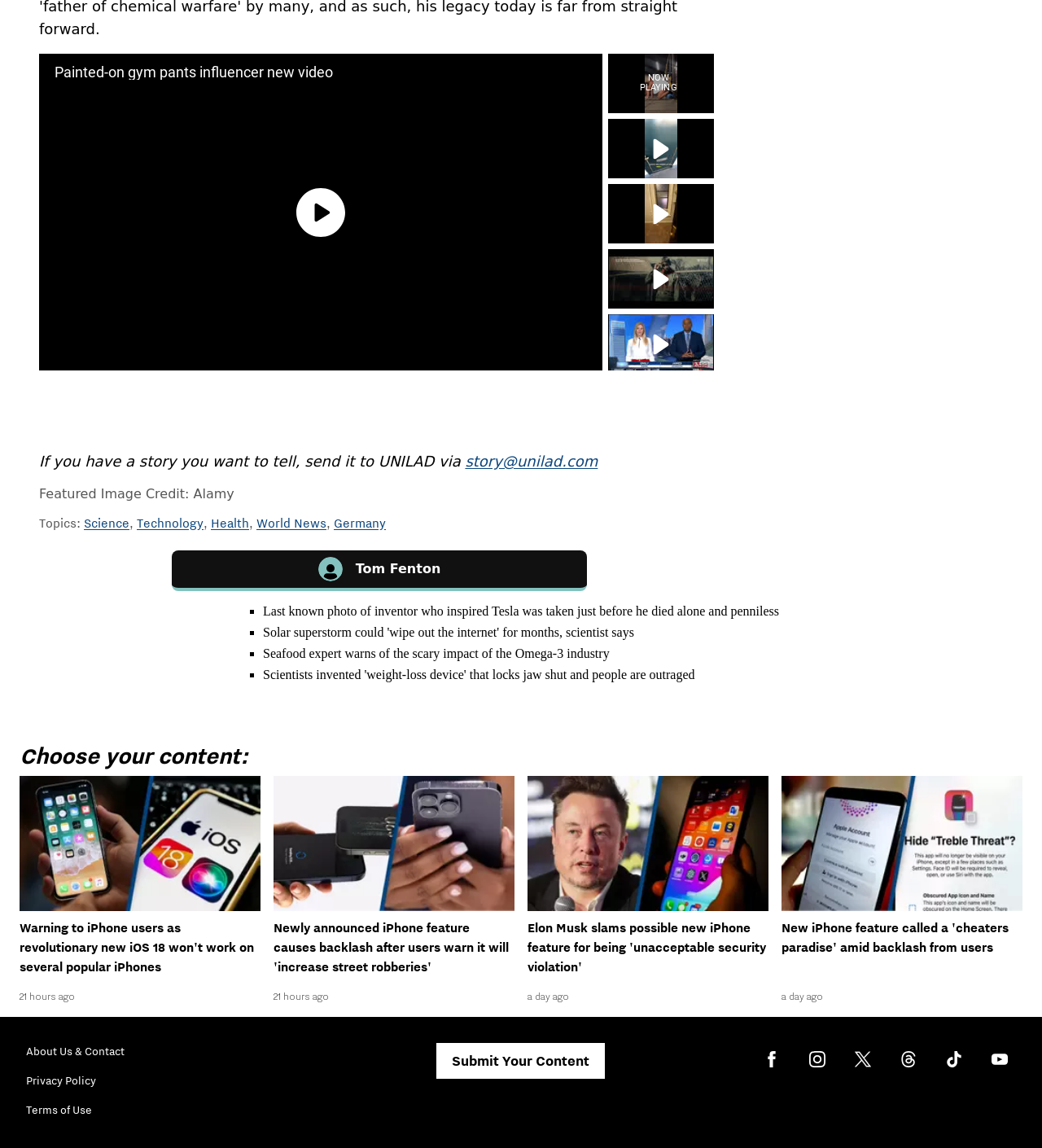What is the topic of the first article?
Using the image, give a concise answer in the form of a single word or short phrase.

iPhone